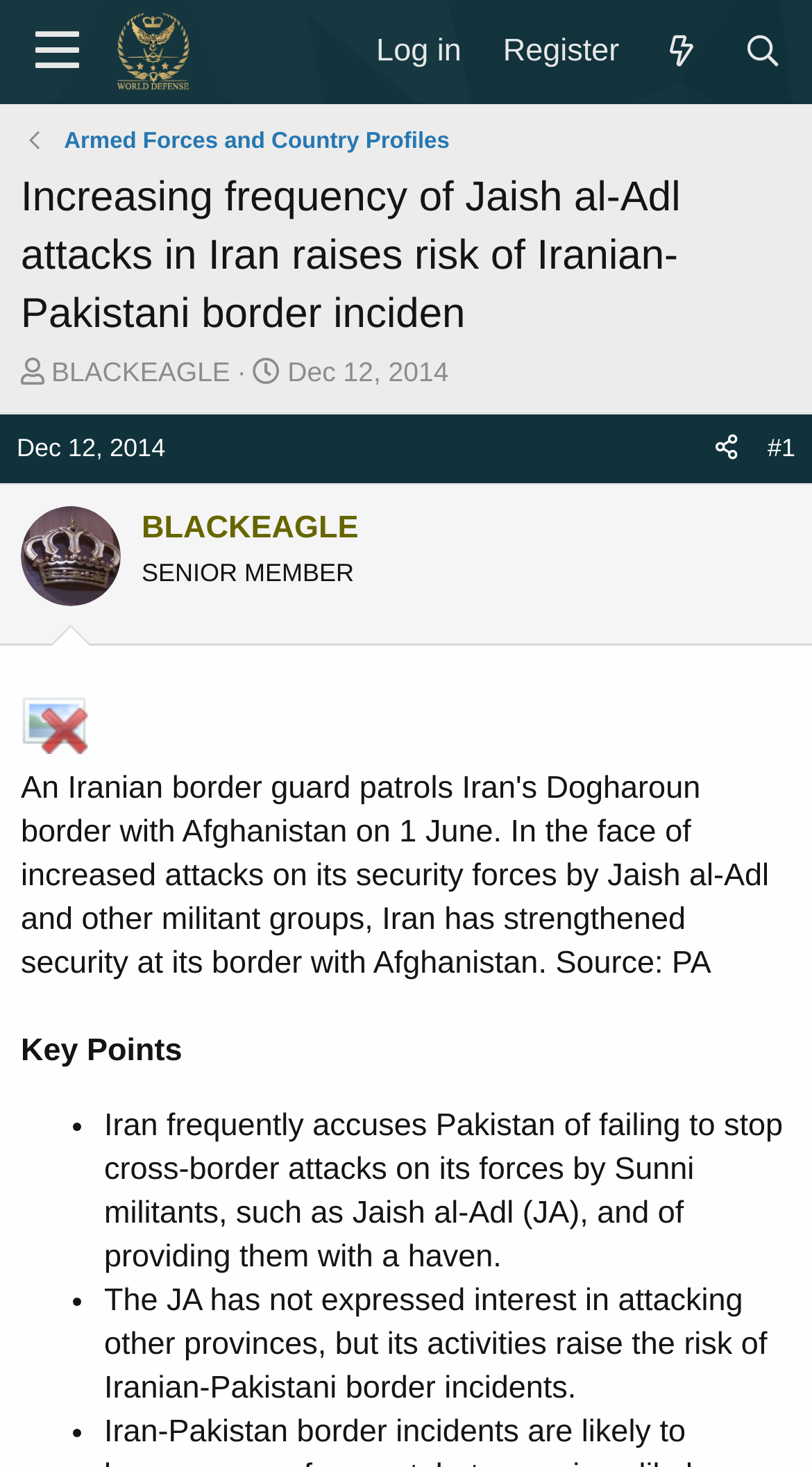Provide an in-depth caption for the elements present on the webpage.

This webpage appears to be a forum or discussion thread related to defense and security issues. At the top left, there is a button labeled "Menu" and a link to "World Defense" with an accompanying image. To the right of these elements, there are links to "Log in", "Register", "What's new", and "Search".

Below these top-level navigation elements, there is a heading that reads "Increasing frequency of Jaish al-Adl attacks in Iran raises risk of Iranian-Pakistani border incidents". This heading is followed by a link to "Armed Forces and Country Profiles".

The main content of the page is a discussion thread started by a user named "BLACKEAGLE" on December 12, 2014. The thread starter's name and start date are displayed prominently, along with a time stamp of 9:38 PM. Below this information, there is a header section that contains links to share the thread and navigate to the first post.

The first post itself is displayed below the header section. It contains a heading with the user's name, "BLACKEAGLE", and a subheading indicating that they are a "SENIOR MEMBER". There is also an image associated with the user, as well as a key points section that summarizes the main ideas of the post.

The key points section consists of three bullet points, each preceded by a list marker. The text of the bullet points discusses the relationship between Iran and Pakistan, including Iran's accusations that Pakistan fails to stop cross-border attacks and provides a haven for Sunni militants. The bullet points also mention the risk of Iranian-Pakistani border incidents raised by the activities of Jaish al-Adl.